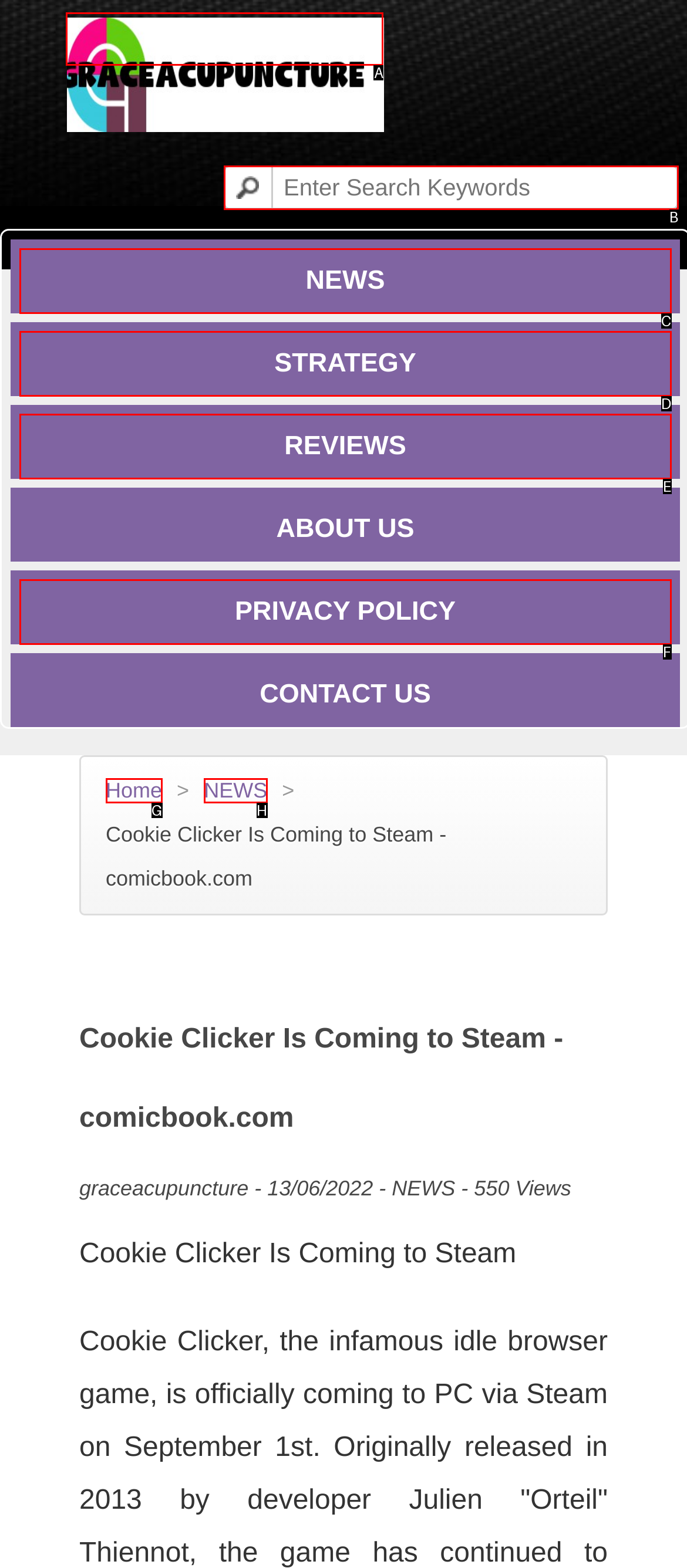Which HTML element fits the description: NEWS? Respond with the letter of the appropriate option directly.

C